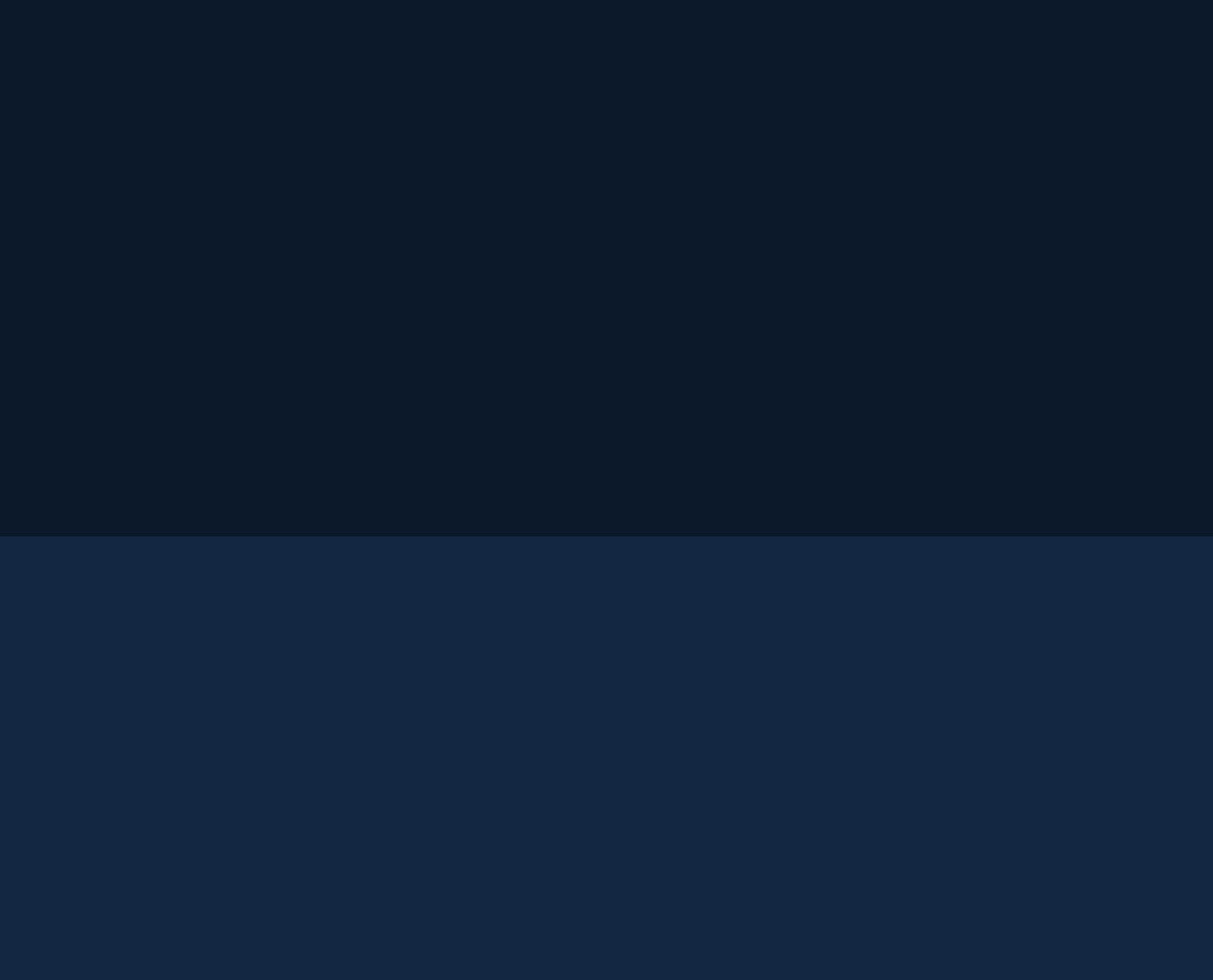Find the bounding box coordinates of the area to click in order to follow the instruction: "read the reviews".

[0.073, 0.767, 0.168, 0.789]